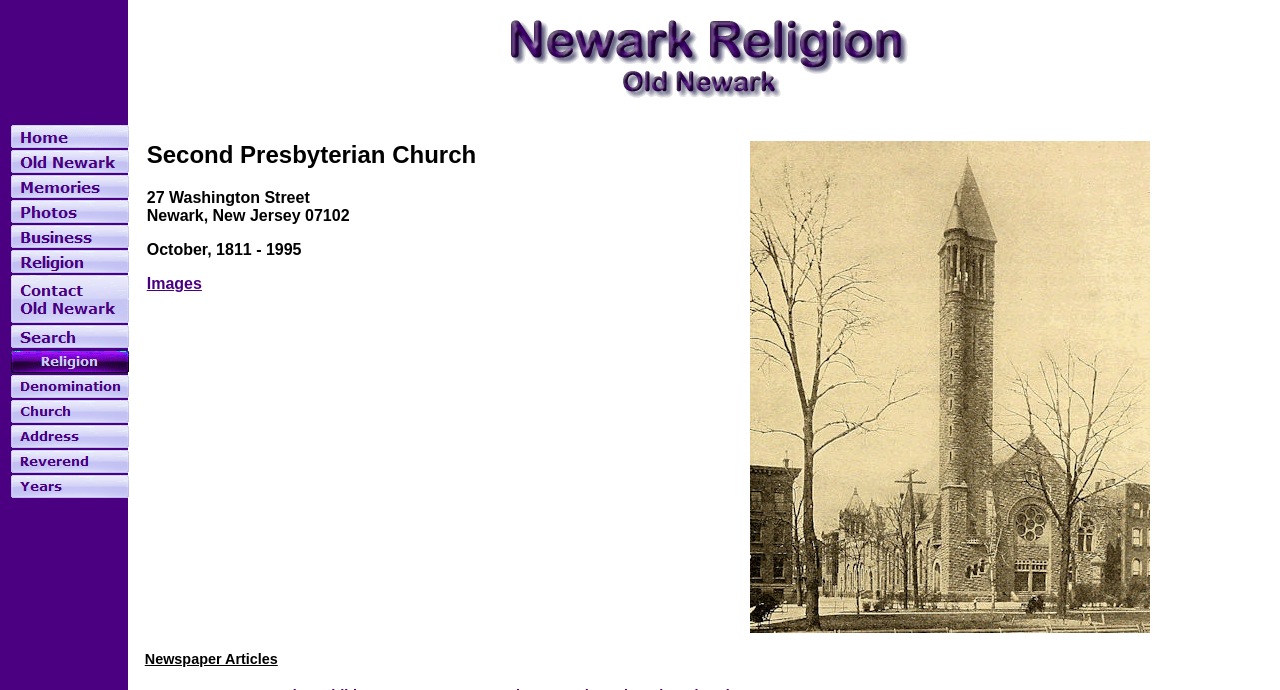What is the address of the church?
Please respond to the question with a detailed and thorough explanation.

The address of the church can be found in the text element that contains the address information, which is located in the table cell element.